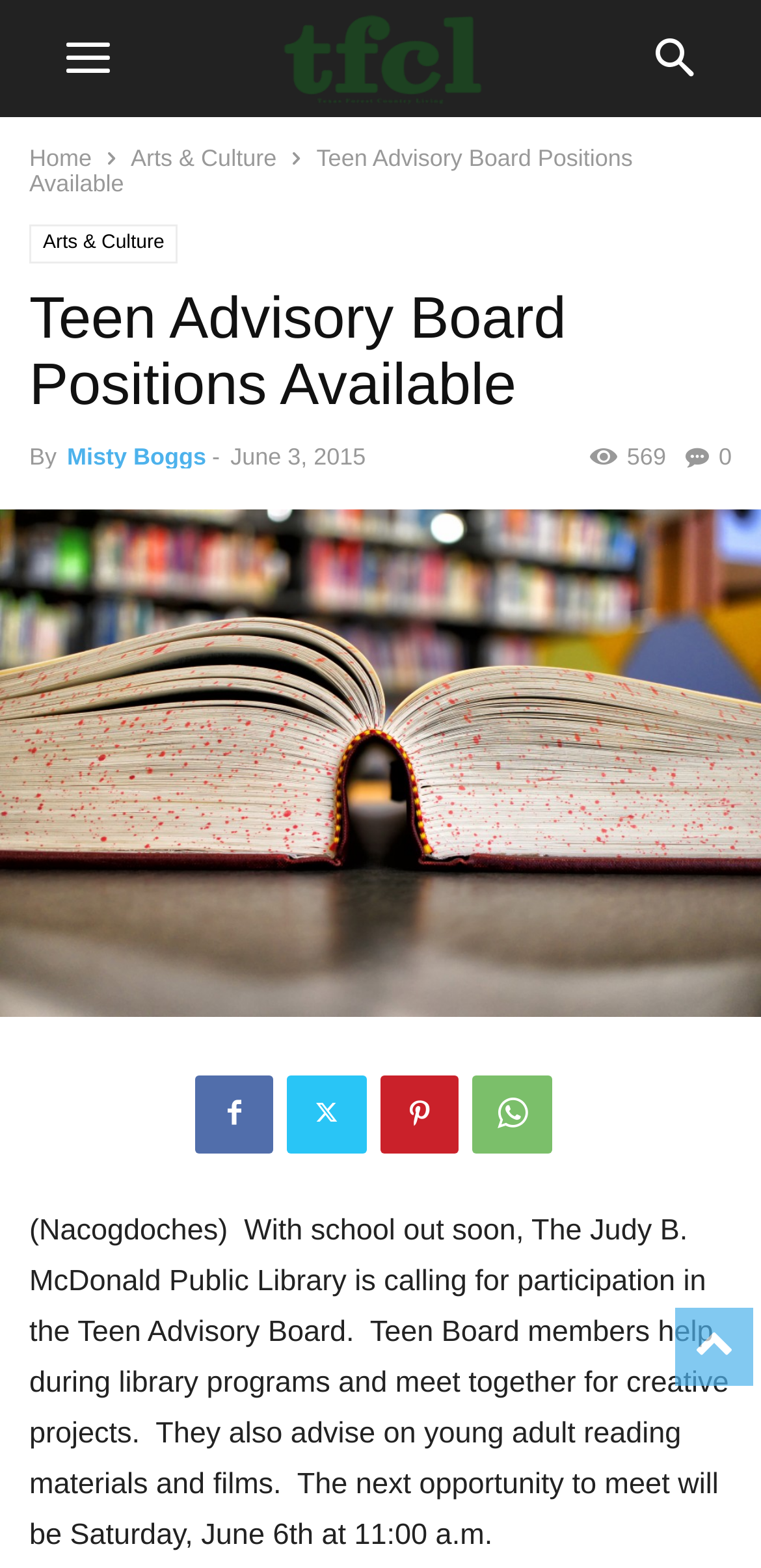What is the name of the library calling for Teen Advisory Board participation?
Refer to the screenshot and respond with a concise word or phrase.

The Judy B. McDonald Public Library